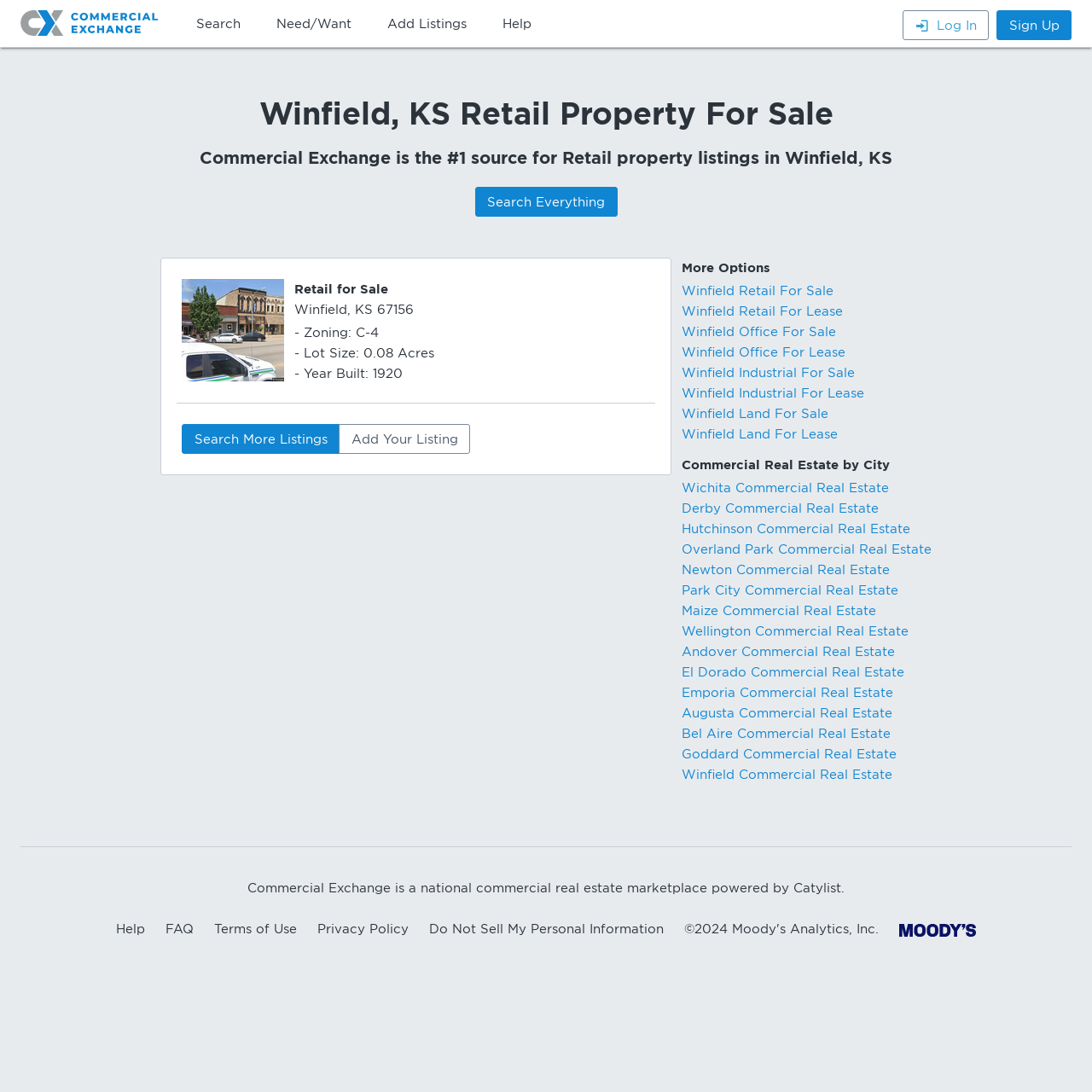Carefully observe the image and respond to the question with a detailed answer:
How many links are available under 'More Options'?

By examining the webpage structure, I found that there are 10 links available under the 'More Options' heading, which include various options for searching commercial properties in Winfield, KS.